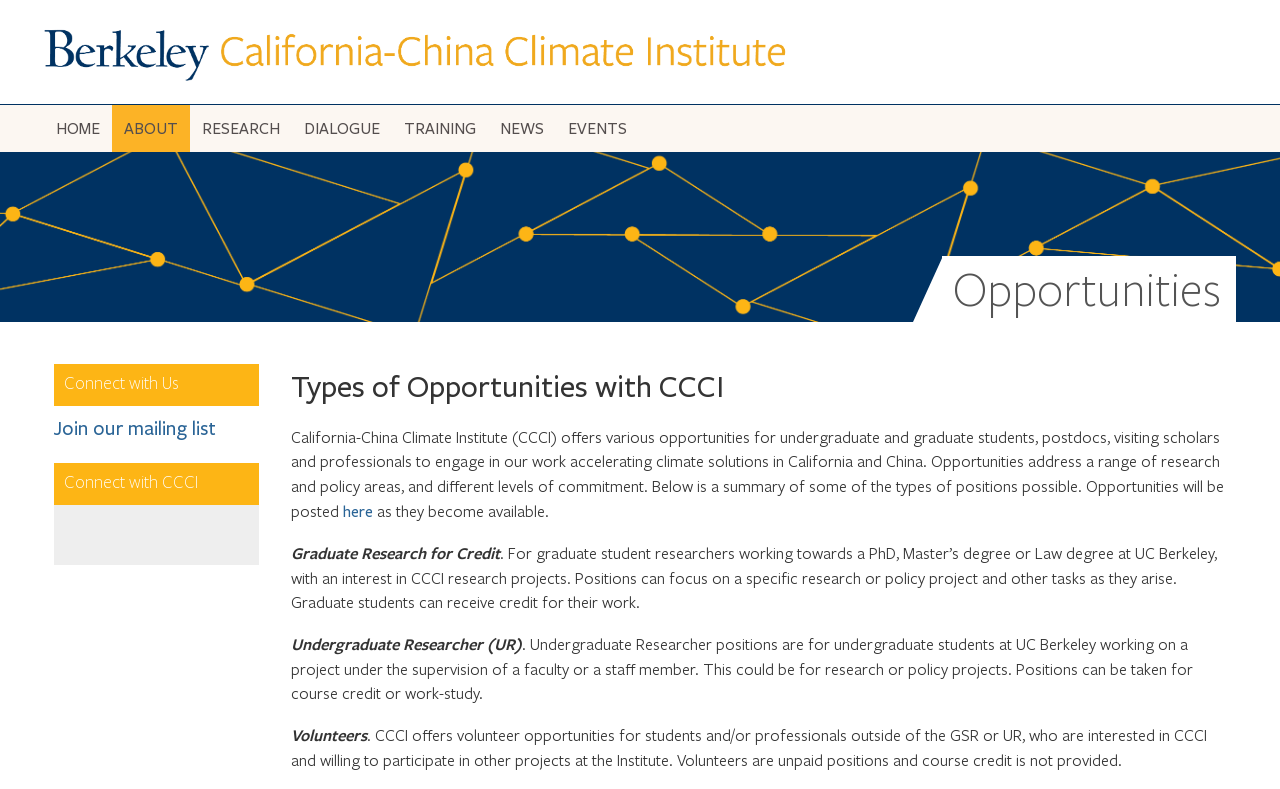What is the location of the 'Opportunities' heading?
Use the image to give a comprehensive and detailed response to the question.

The 'Opportunities' heading is located at the top-right of the webpage, and its bounding box coordinates are [0.745, 0.337, 0.954, 0.401], which indicates its position on the webpage.